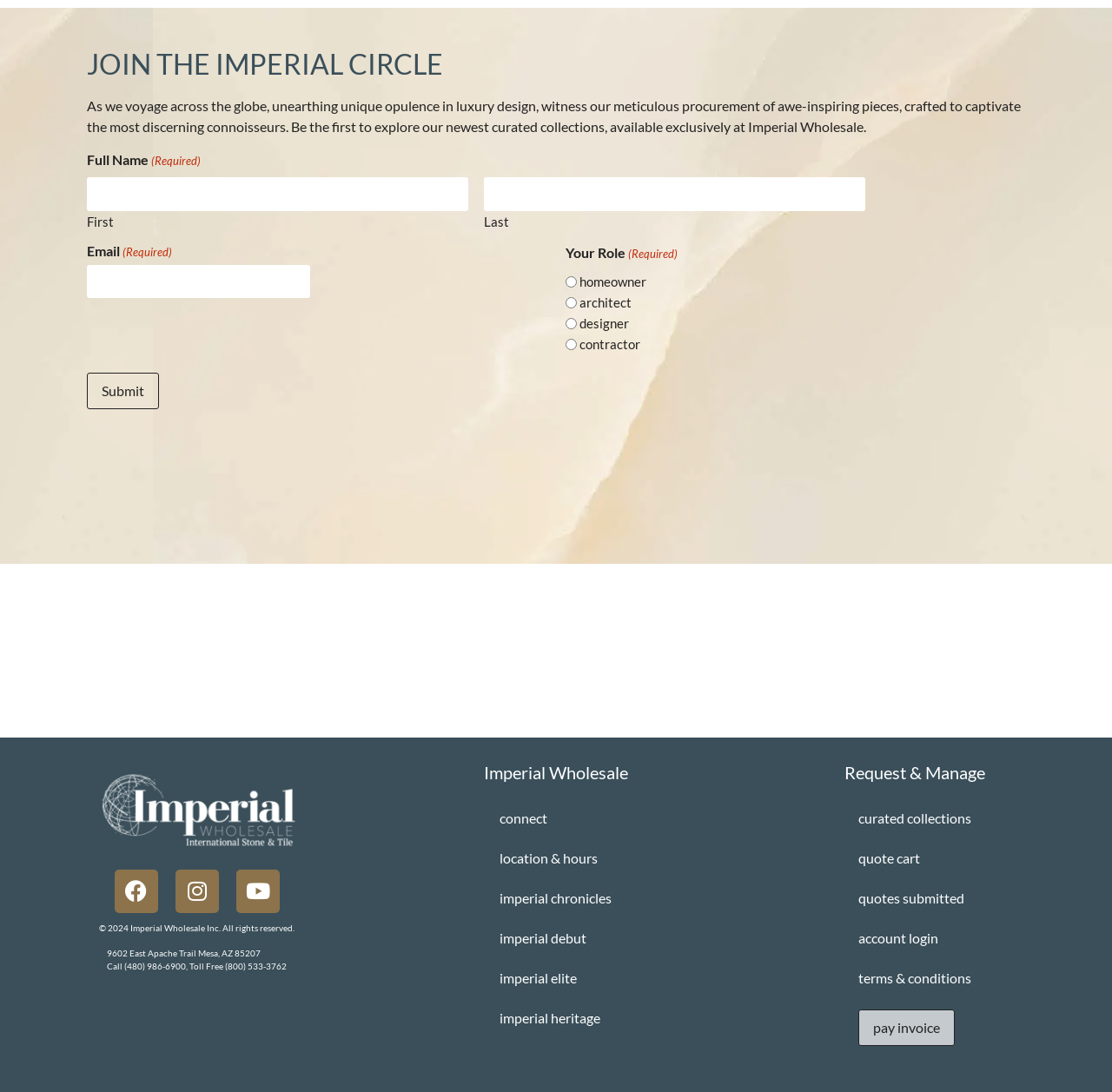Identify the bounding box coordinates of the clickable region necessary to fulfill the following instruction: "Enter first name". The bounding box coordinates should be four float numbers between 0 and 1, i.e., [left, top, right, bottom].

[0.078, 0.162, 0.421, 0.193]